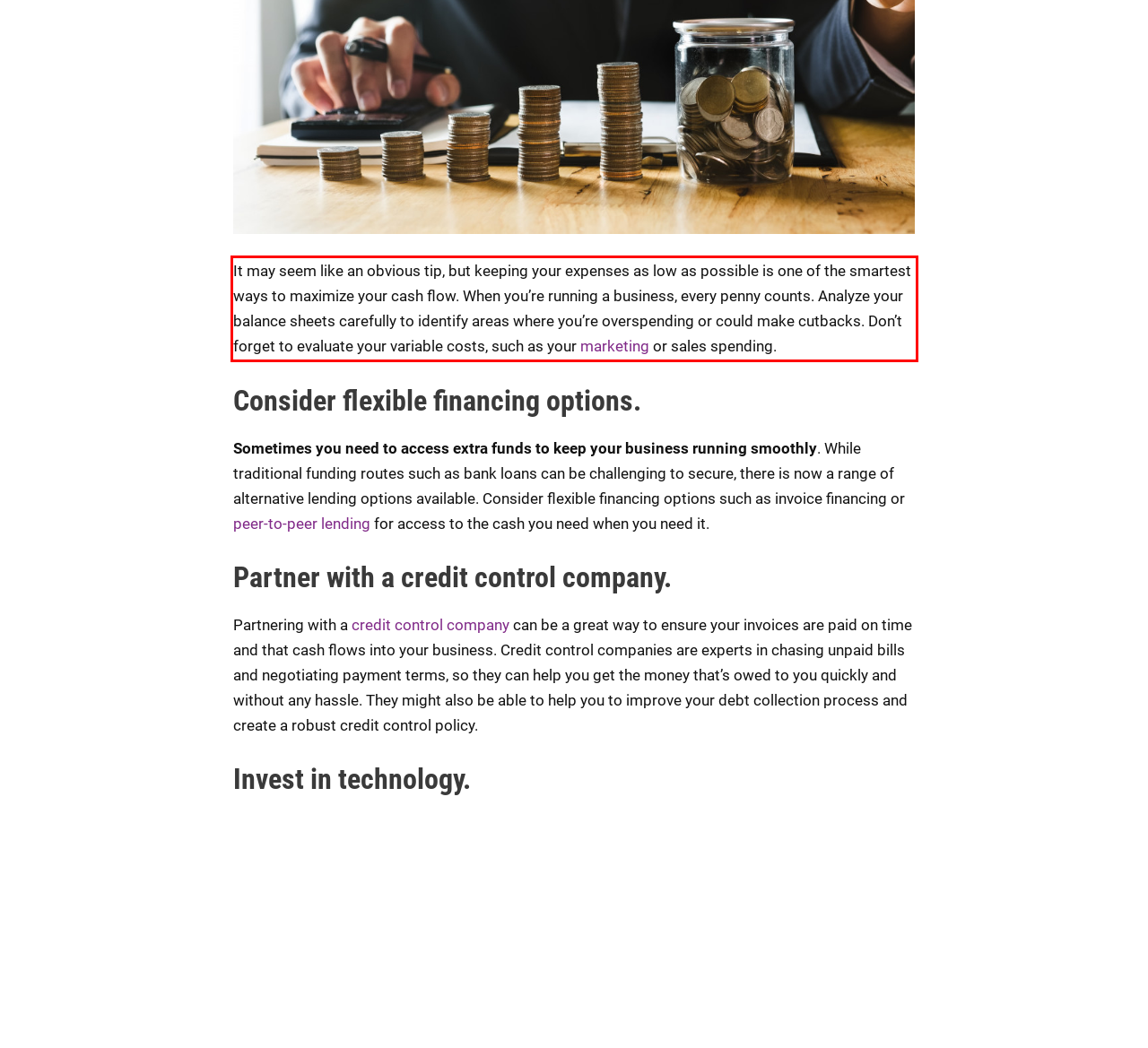Analyze the screenshot of the webpage that features a red bounding box and recognize the text content enclosed within this red bounding box.

It may seem like an obvious tip, but keeping your expenses as low as possible is one of the smartest ways to maximize your cash flow. When you’re running a business, every penny counts. Analyze your balance sheets carefully to identify areas where you’re overspending or could make cutbacks. Don’t forget to evaluate your variable costs, such as your marketing or sales spending.